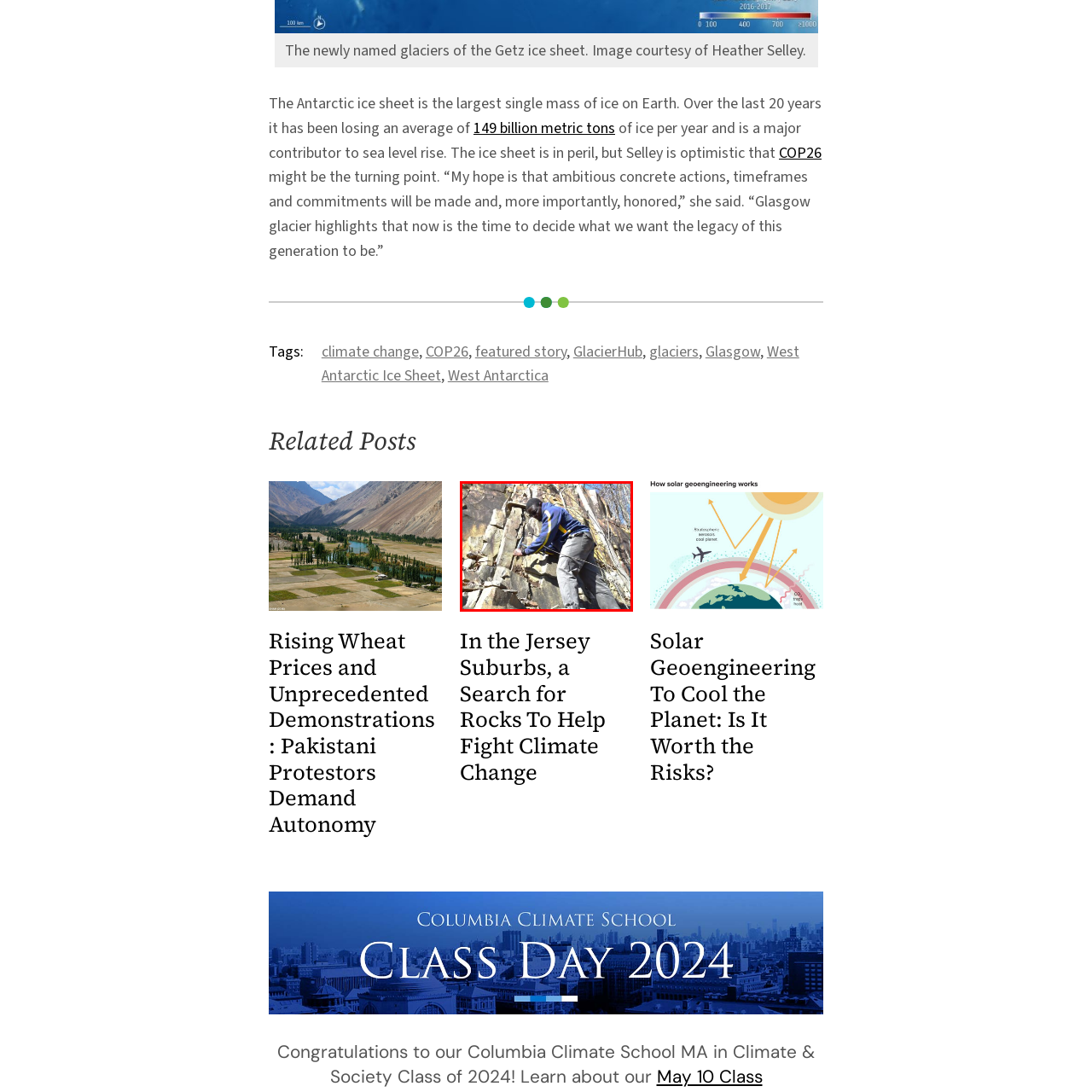Generate a detailed caption for the content inside the red bounding box.

In this image, a researcher is seen working on a rocky outcrop, likely engaged in an environmental study or geological survey. He is wearing a blue and yellow jacket and is focused on securing equipment to the stone surface, using tools that appear to attach a measuring device or sensor. The background showcases natural rock formations with some overgrowth, indicating a fieldwork setting, possibly for assessing geological or ecological conditions. This activity is part of ongoing efforts to understand climate change impacts and find solutions, highlighting the importance of field research in environmental science.